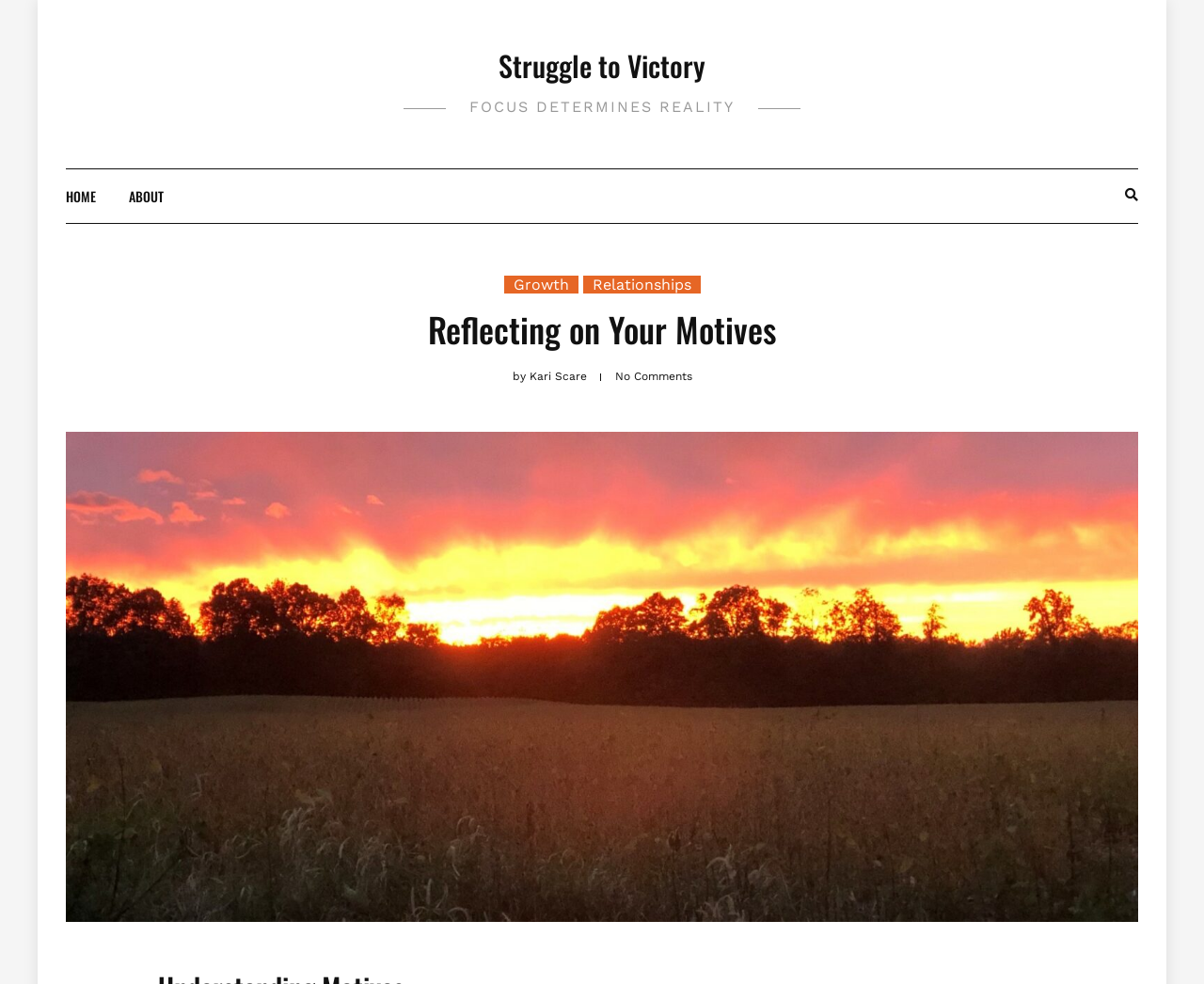Please find the bounding box for the UI element described by: "Growth".

[0.418, 0.28, 0.48, 0.298]